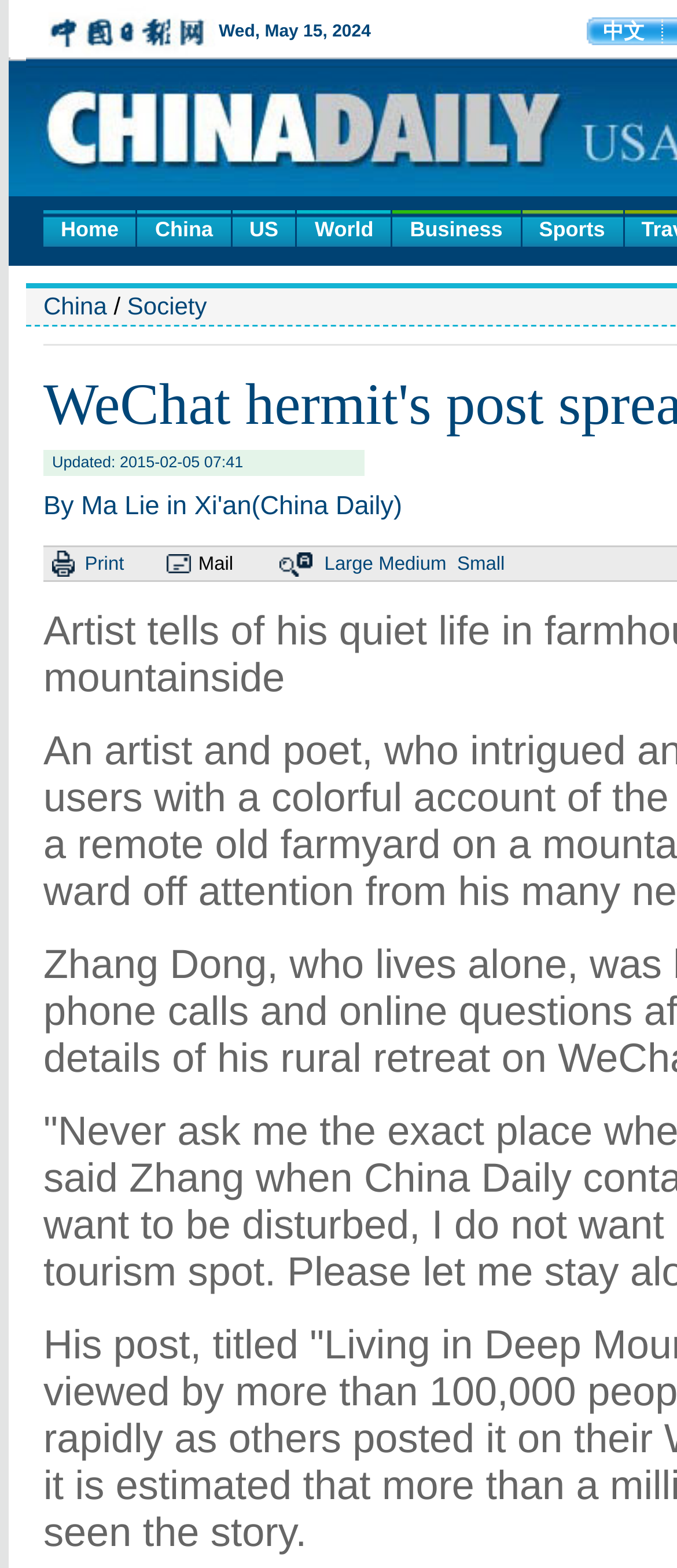Provide a one-word or brief phrase answer to the question:
How many layout table cells are there?

5